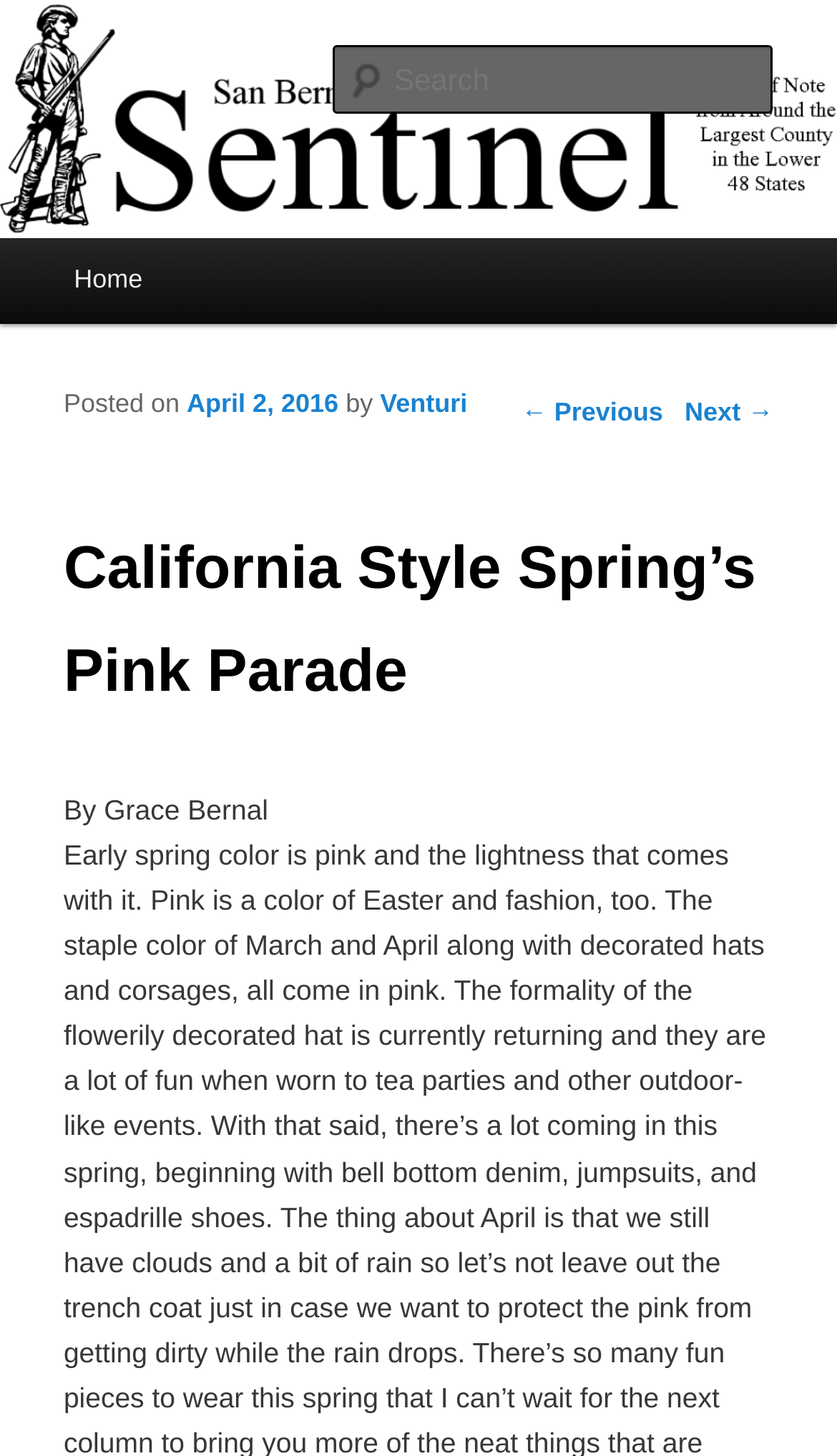Find the bounding box coordinates of the area to click in order to follow the instruction: "view post details".

[0.076, 0.333, 0.924, 0.509]